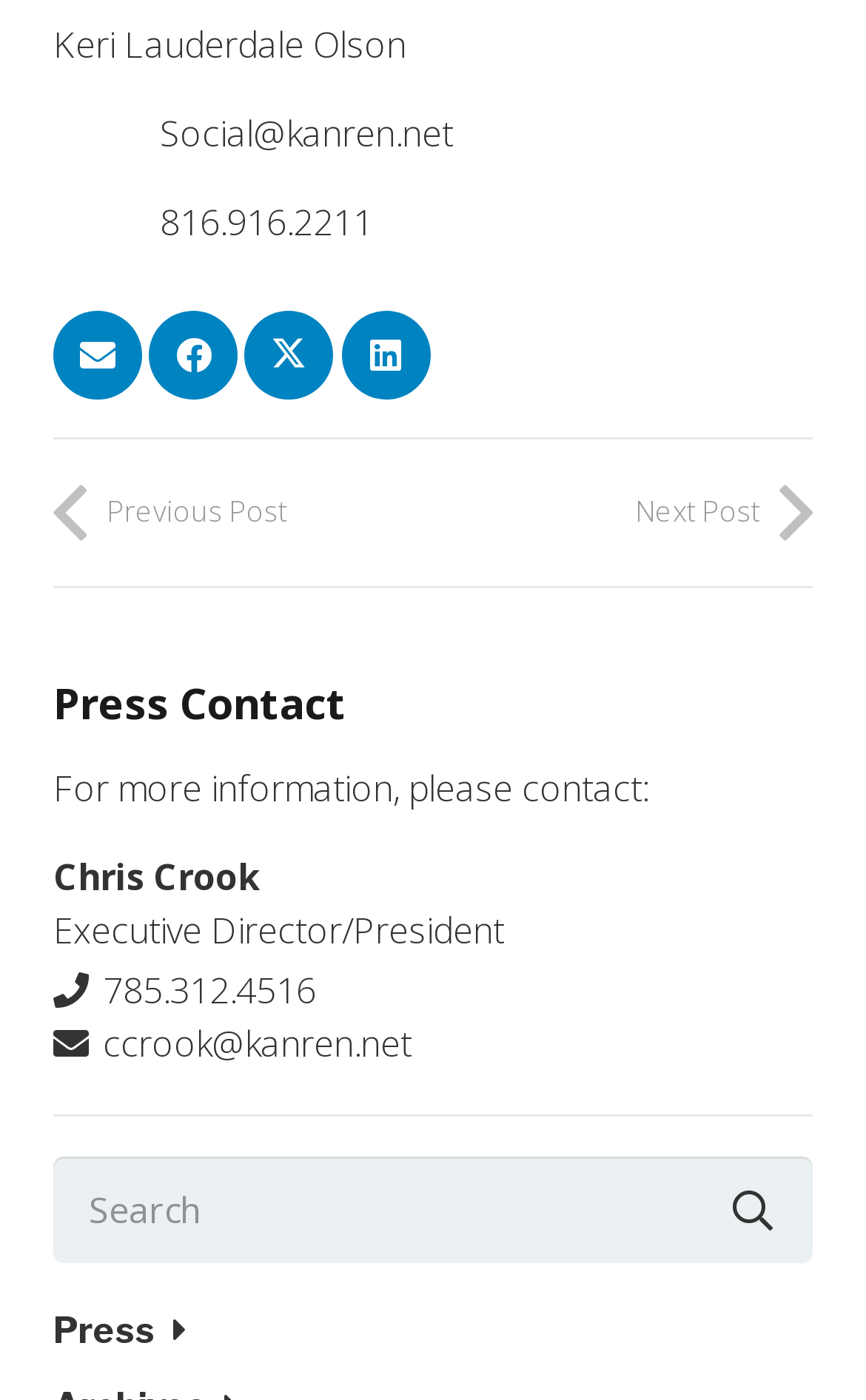Please locate the bounding box coordinates of the element that should be clicked to achieve the given instruction: "Email this".

[0.062, 0.222, 0.164, 0.285]